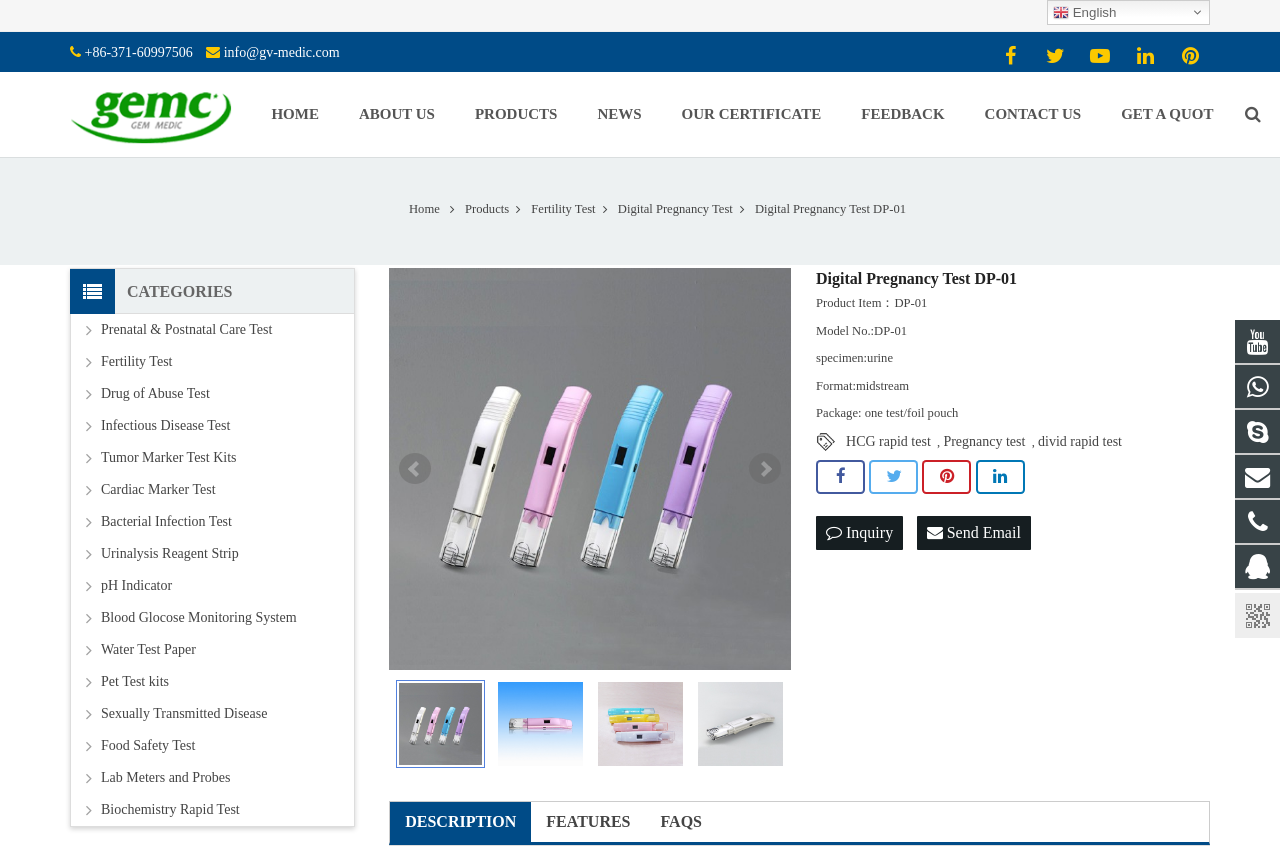Provide the bounding box coordinates of the HTML element this sentence describes: "pH Indicator".

[0.079, 0.68, 0.277, 0.706]